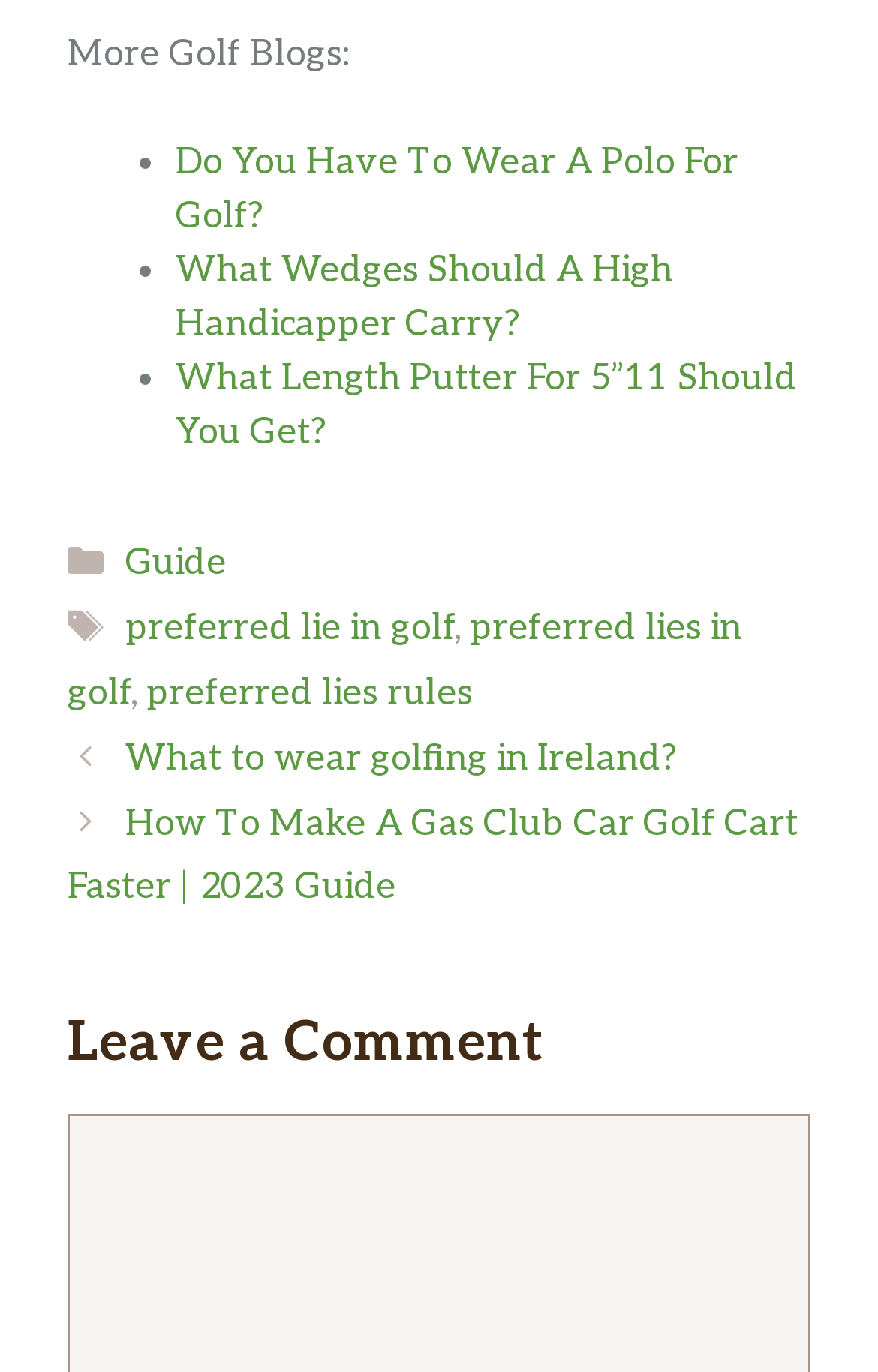What is the topic of the first blog post?
Analyze the screenshot and provide a detailed answer to the question.

The first blog post is 'Do You Have To Wear A Polo For Golf?' which indicates that the topic is related to golf.